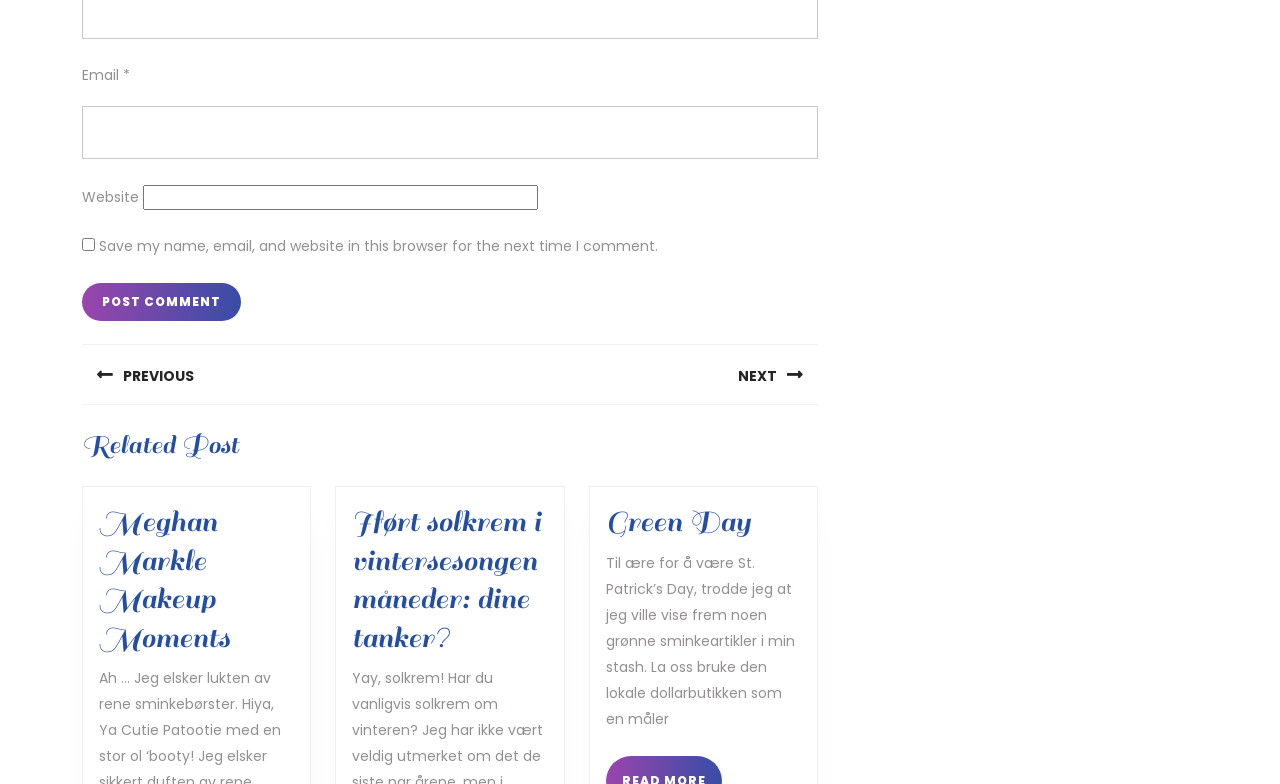Provide a single word or phrase to answer the given question: 
What is the purpose of the button?

Post Comment